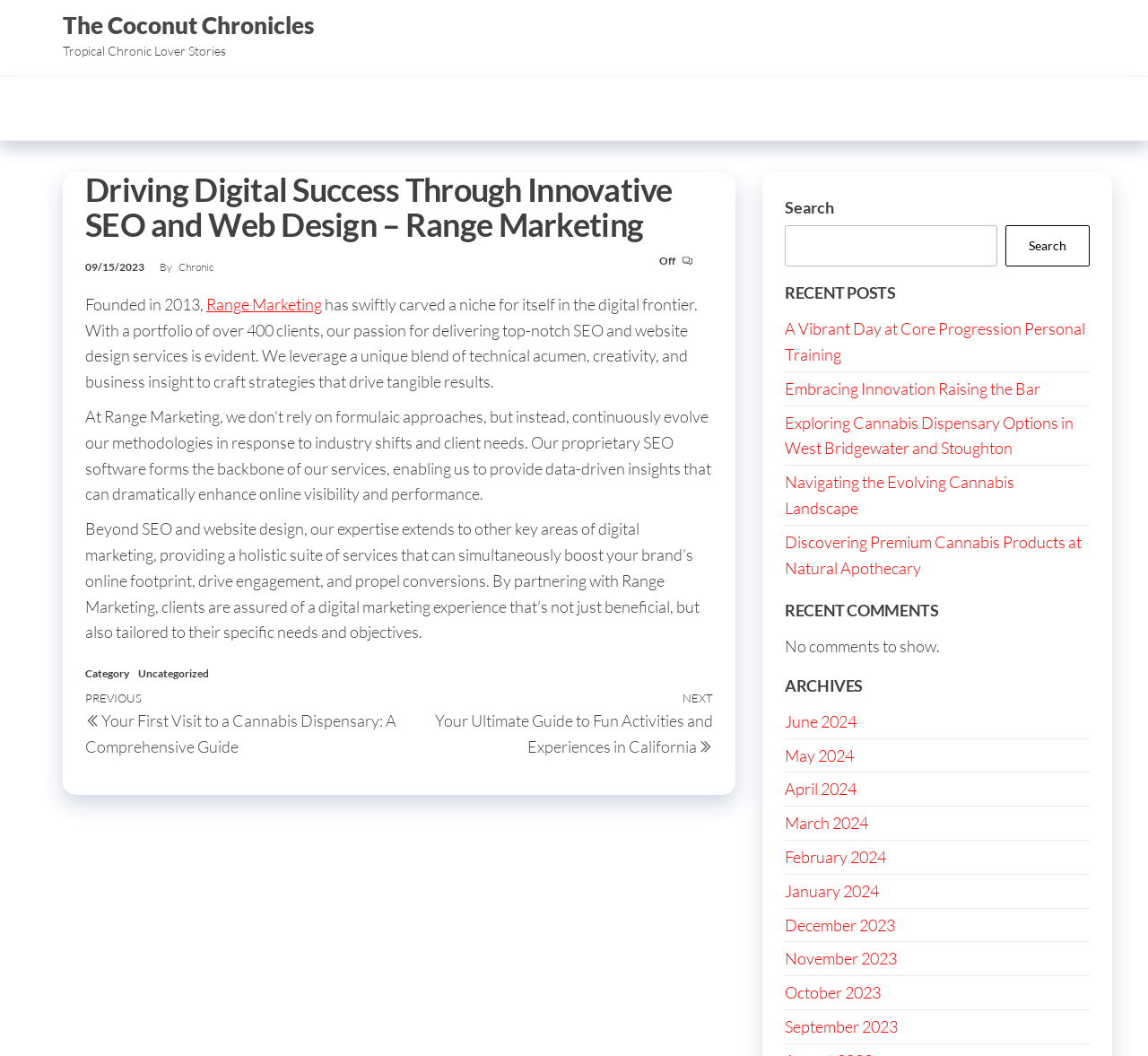Give a detailed account of the webpage, highlighting key information.

This webpage is about Range Marketing, a digital marketing agency that specializes in SEO and web design. At the top, there is a link to "The Coconut Chronicles" and a heading that reads "Tropical Chronic Lover Stories". Below this, there is a main article section that takes up most of the page. The article's title is "Driving Digital Success Through Innovative SEO and Web Design – Range Marketing" and is followed by a date "09/15/2023" and an author's name "Chronic". 

The article's content is divided into three paragraphs that describe Range Marketing's services and expertise in digital marketing. The first paragraph mentions the company's portfolio of over 400 clients and its passion for delivering top-notch SEO and website design services. The second paragraph explains how Range Marketing continuously evolves its methodologies to provide data-driven insights that enhance online visibility and performance. The third paragraph highlights the company's holistic suite of services that can boost a brand's online footprint, drive engagement, and propel conversions.

To the right of the article, there is a search bar with a search button. Below the search bar, there are three sections: "RECENT POSTS", "RECENT COMMENTS", and "ARCHIVES". The "RECENT POSTS" section lists six links to recent articles, while the "RECENT COMMENTS" section indicates that there are no comments to show. The "ARCHIVES" section lists links to monthly archives from June 2024 to September 2023. At the bottom of the page, there is a "Post navigation" section with links to the previous and next posts.